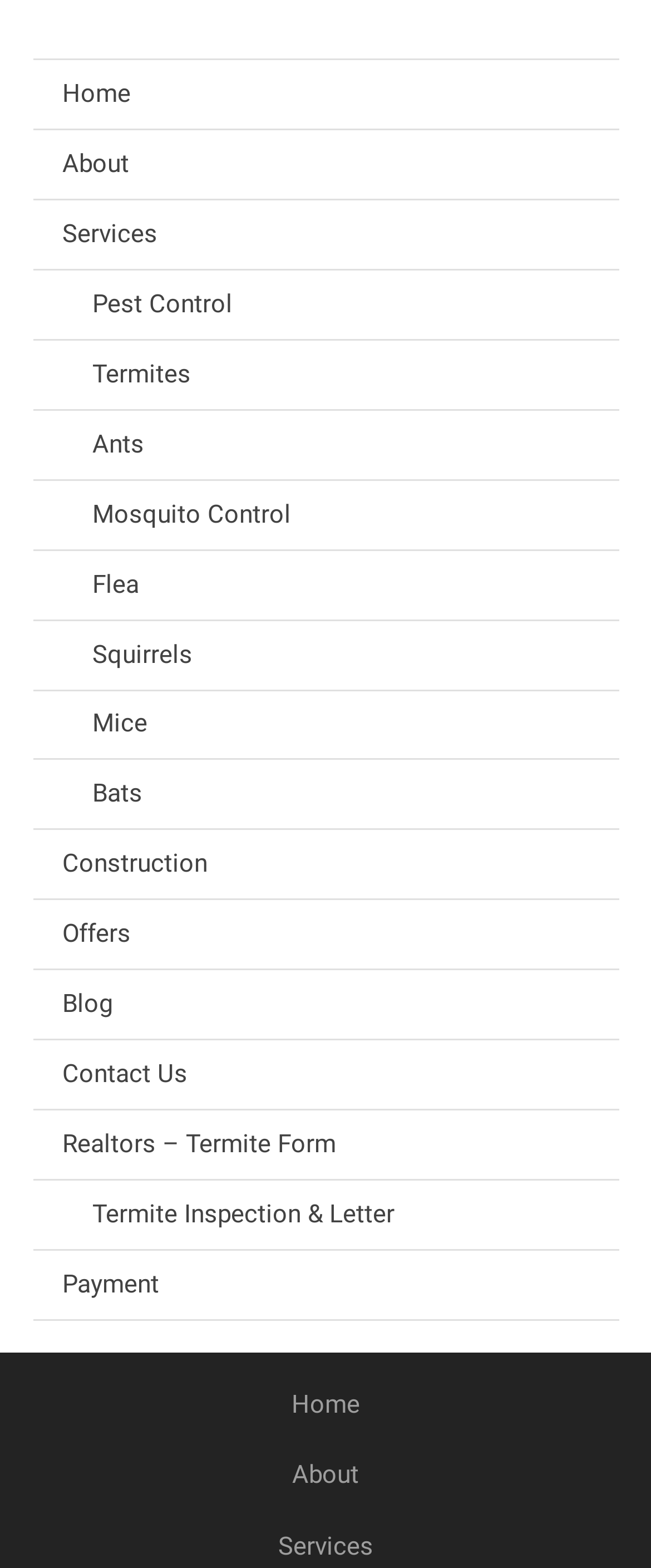Give the bounding box coordinates for the element described as: "Realtors – Termite Form".

[0.05, 0.707, 0.95, 0.752]